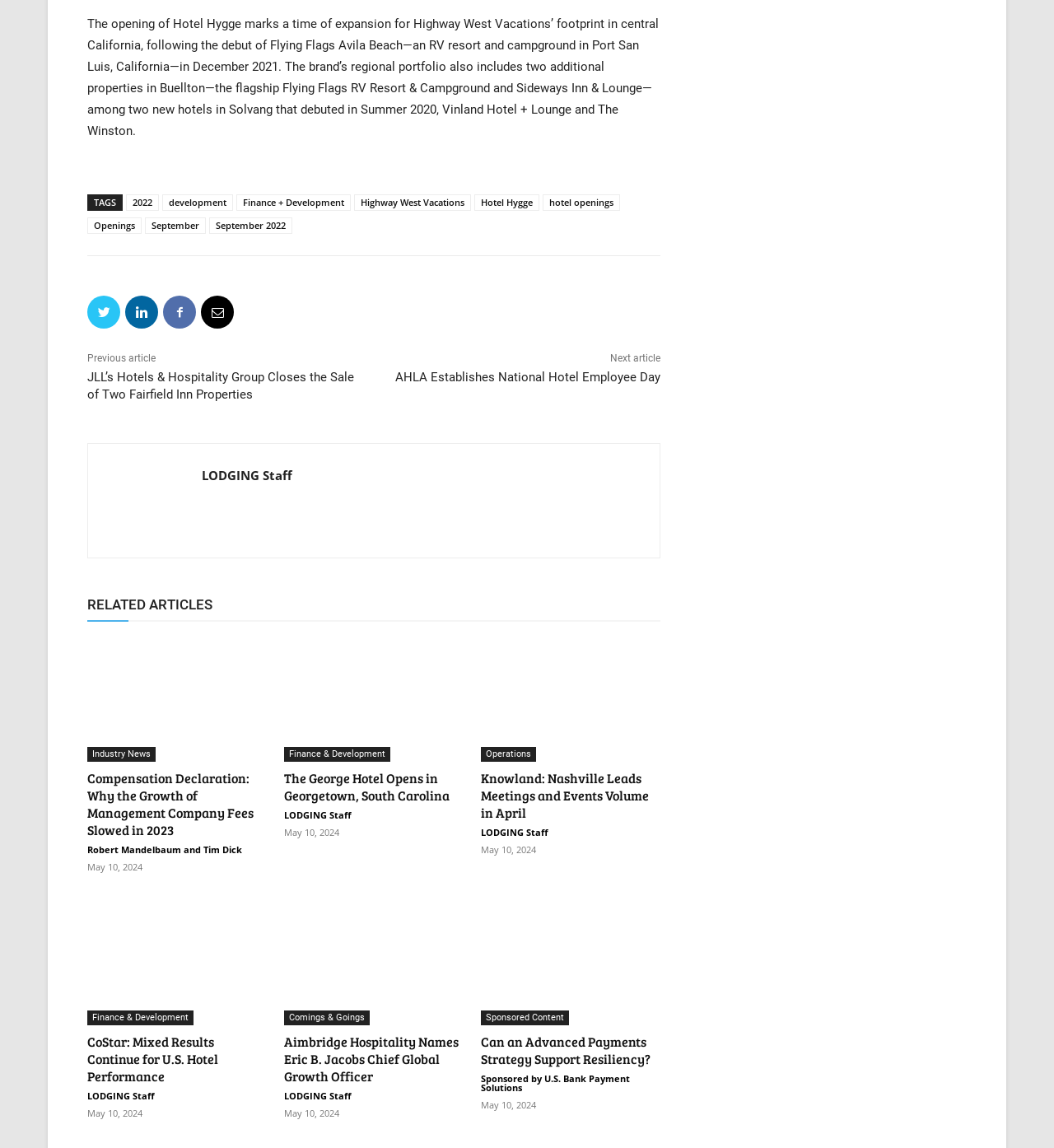Identify the bounding box for the UI element described as: "Linkedin". The coordinates should be four float numbers between 0 and 1, i.e., [left, top, right, bottom].

[0.119, 0.258, 0.15, 0.287]